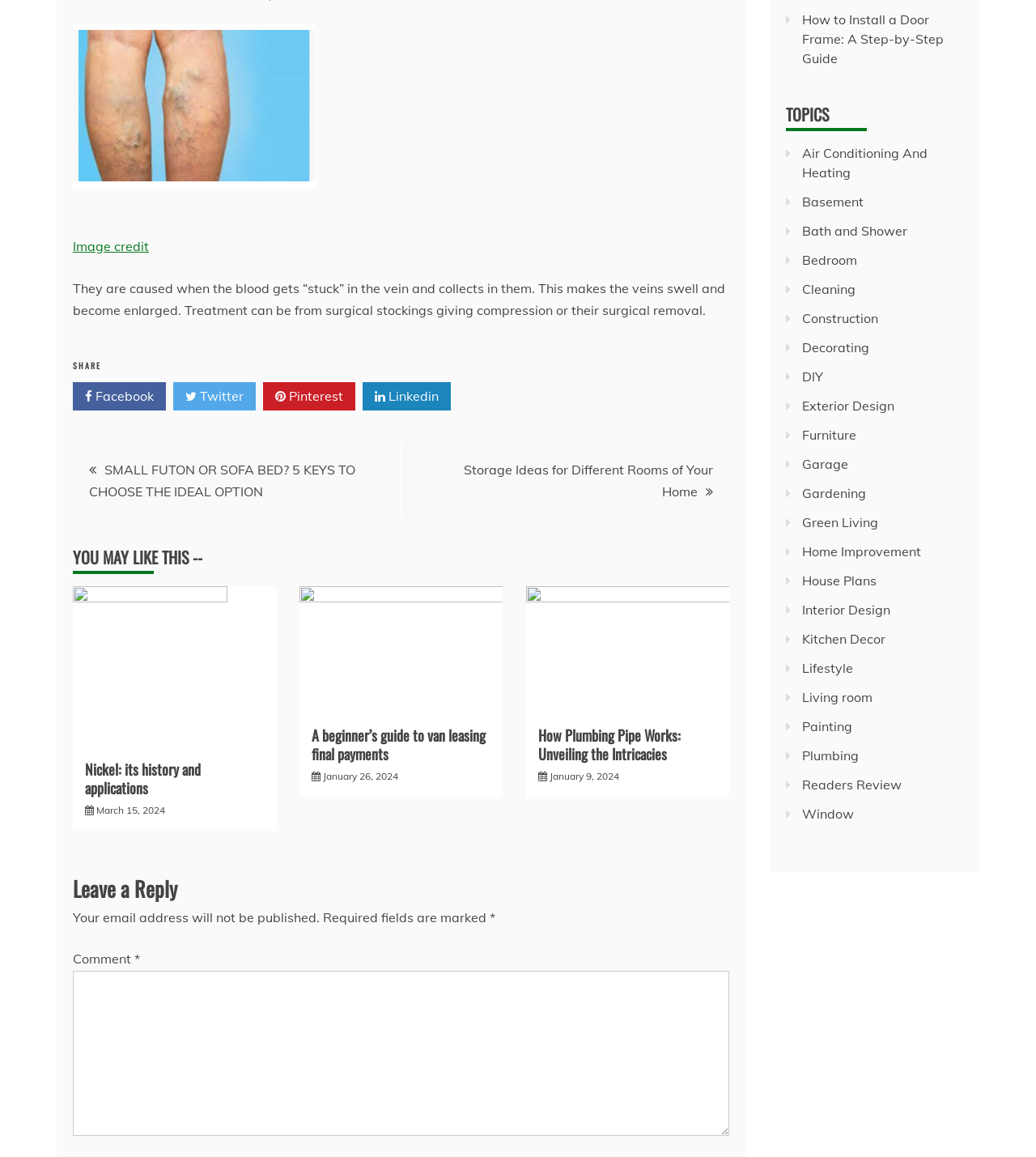Give a concise answer using one word or a phrase to the following question:
What is the topic of the post navigation section?

Posts